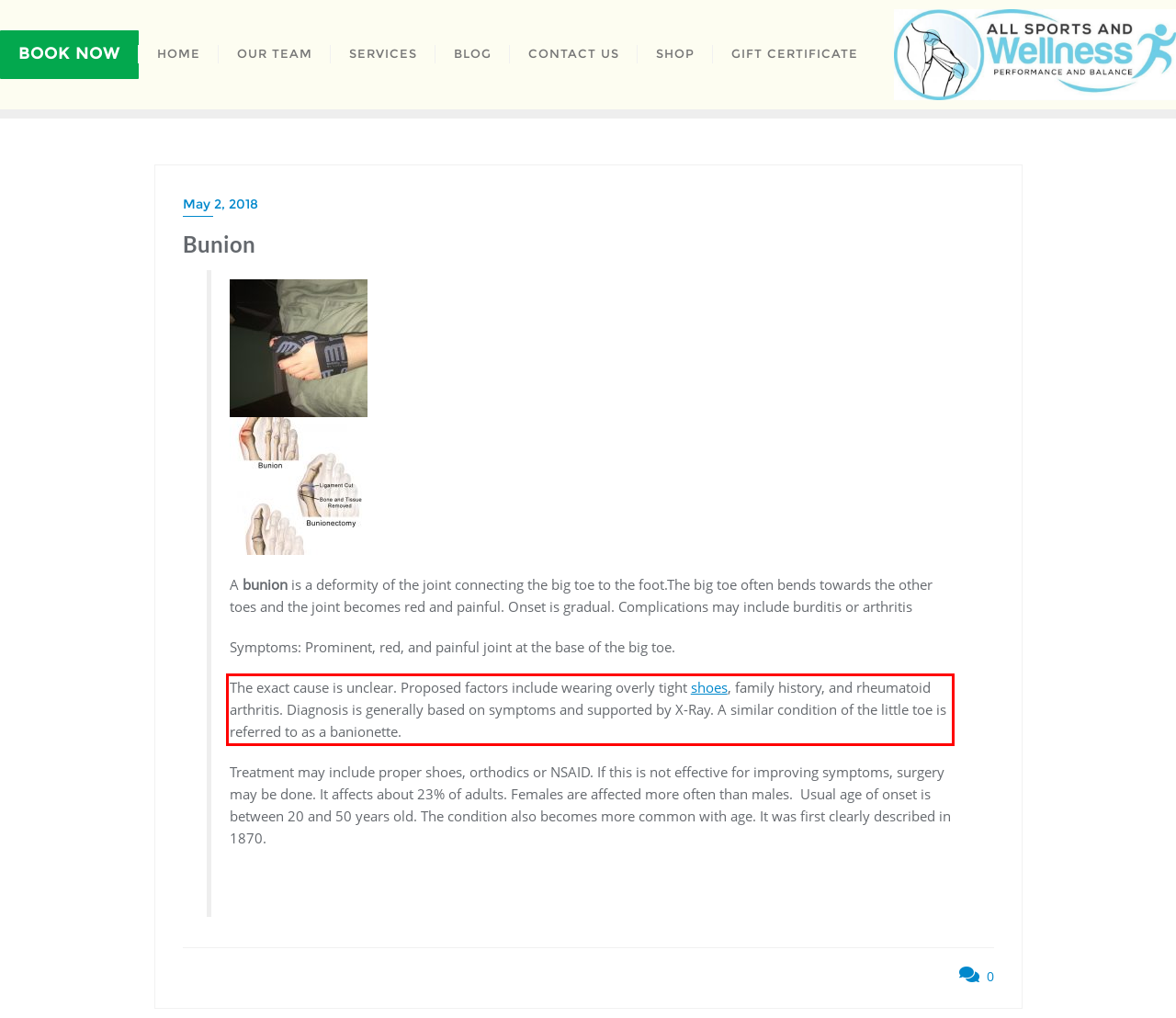The screenshot provided shows a webpage with a red bounding box. Apply OCR to the text within this red bounding box and provide the extracted content.

The exact cause is unclear. Proposed factors include wearing overly tight shoes, family history, and rheumatoid arthritis. Diagnosis is generally based on symptoms and supported by X-Ray. A similar condition of the little toe is referred to as a banionette.